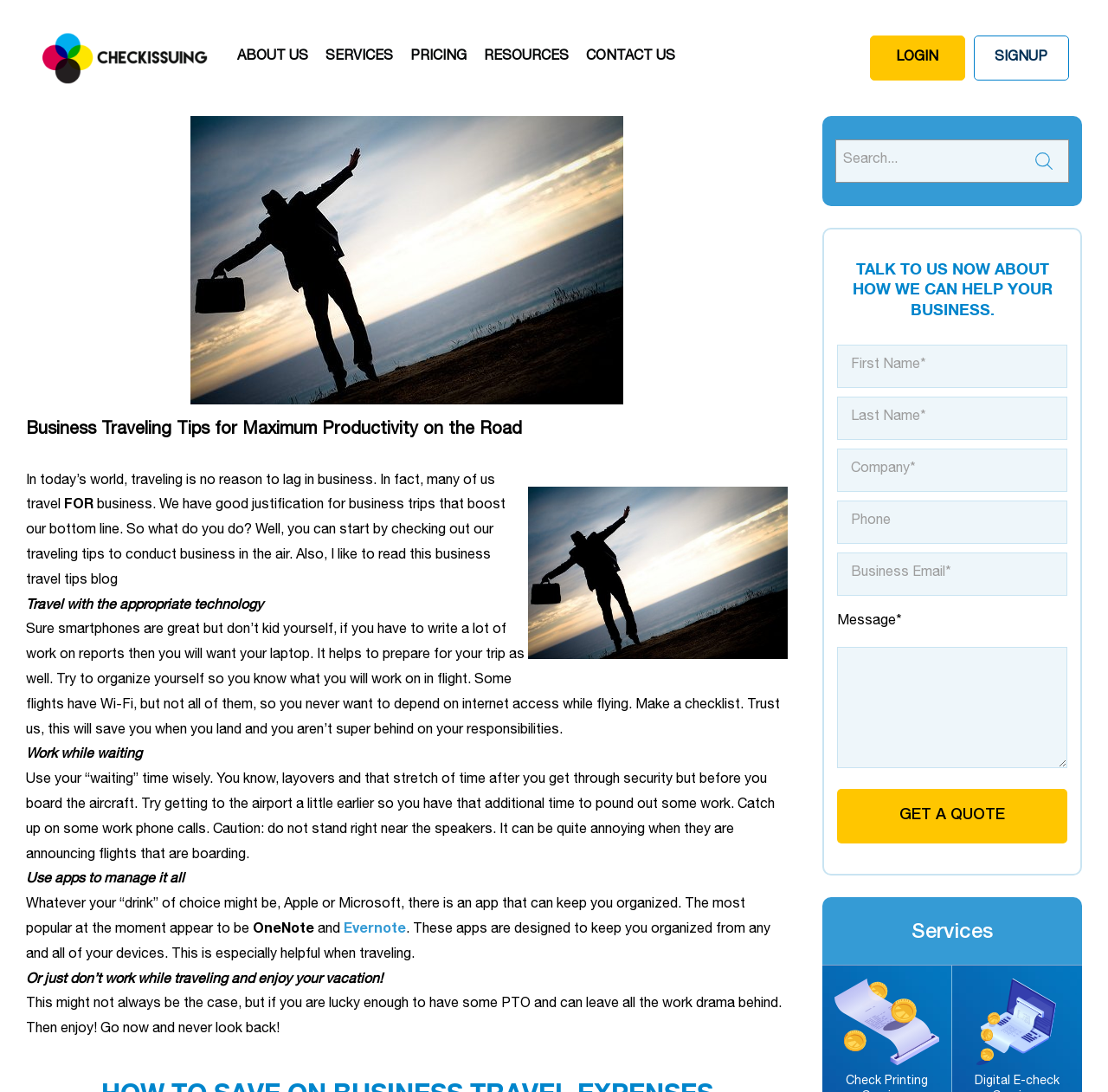Find the bounding box coordinates of the clickable area required to complete the following action: "Enter First Name".

[0.755, 0.315, 0.963, 0.355]